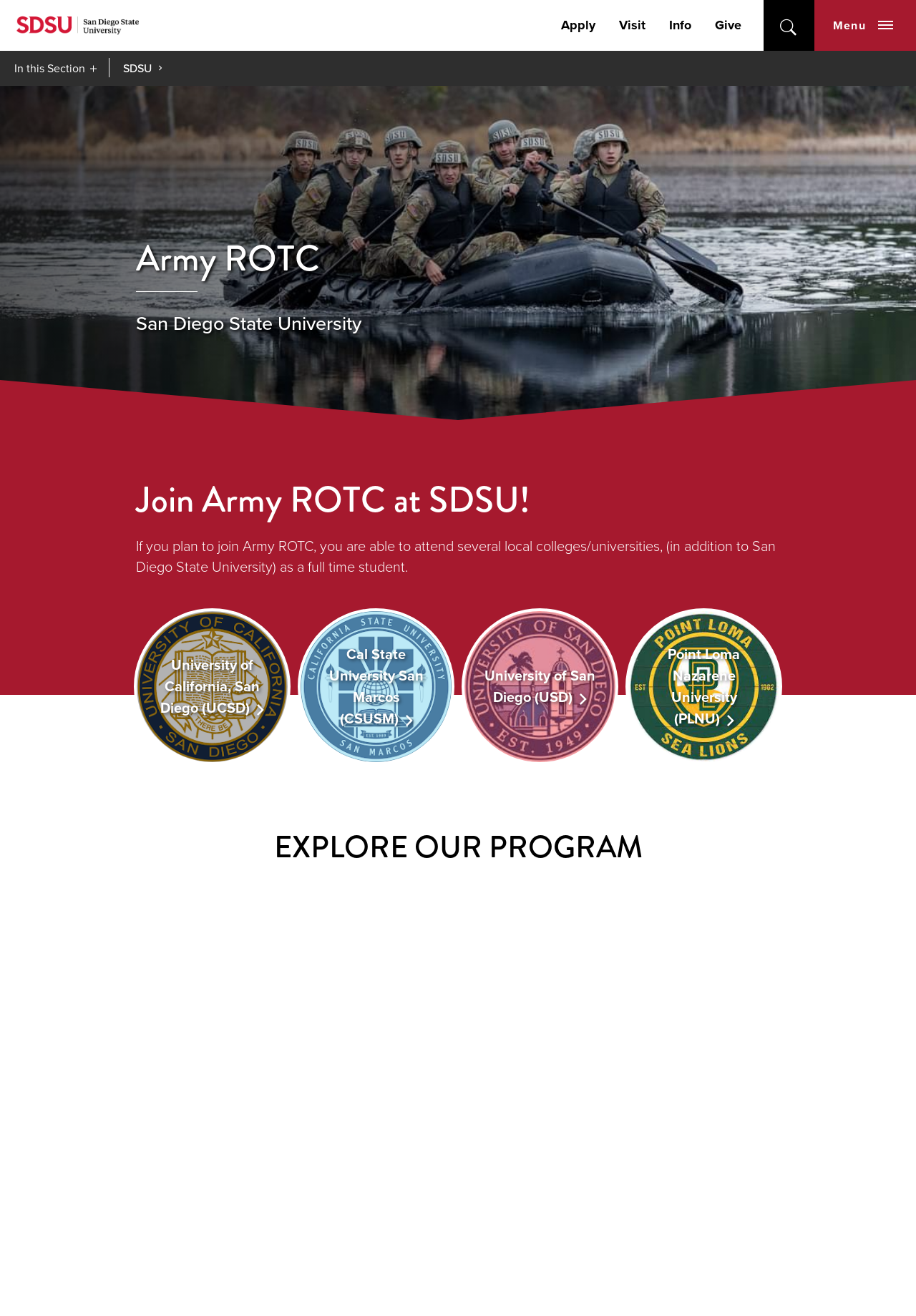Examine the image and give a thorough answer to the following question:
What is the main topic of the webpage?

I analyzed the headings and content on the webpage and determined that the main topic is Army ROTC at San Diego State University (SDSU), including information about joining the program and participating universities.